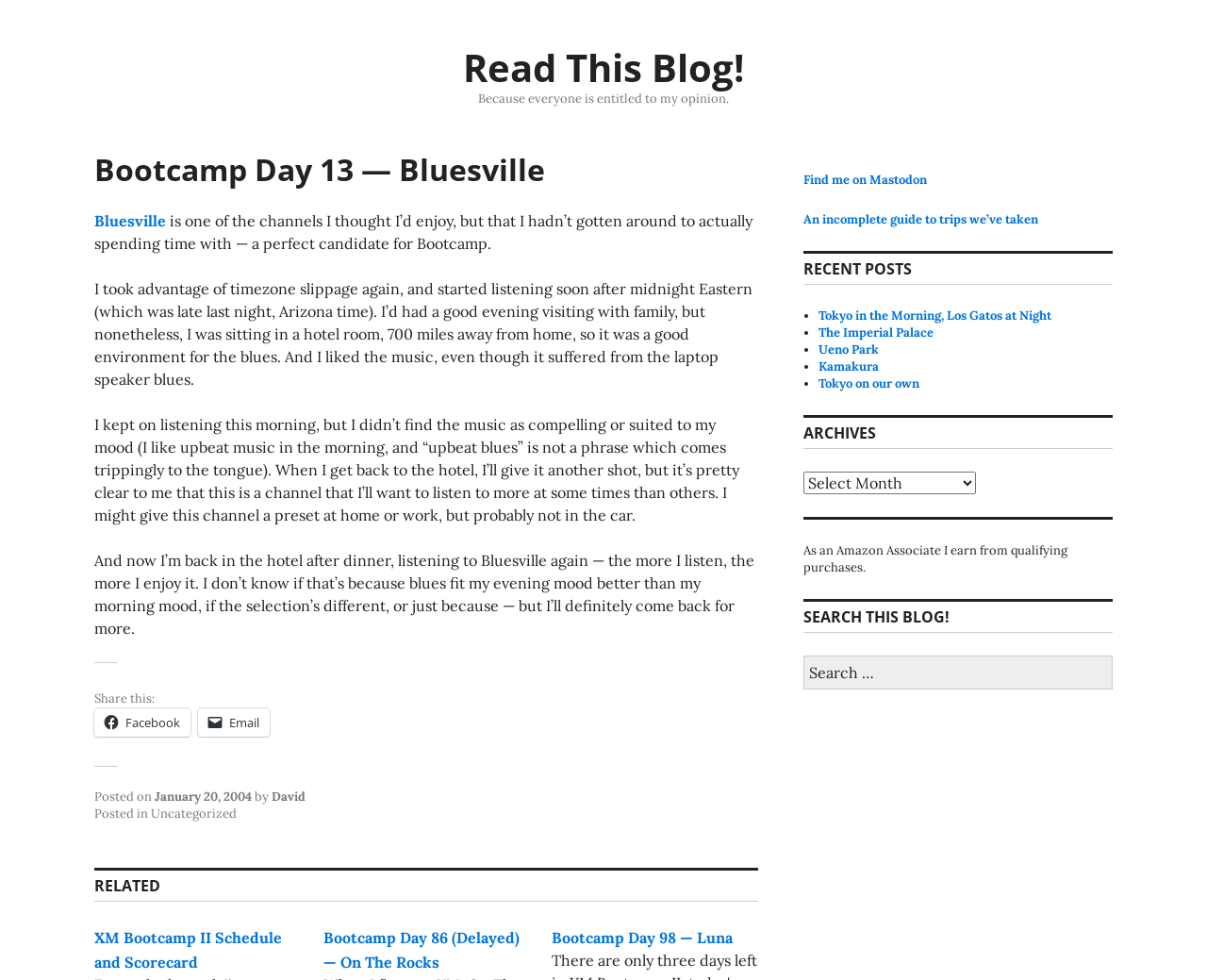Please determine the primary heading and provide its text.

Bootcamp Day 13 — Bluesville